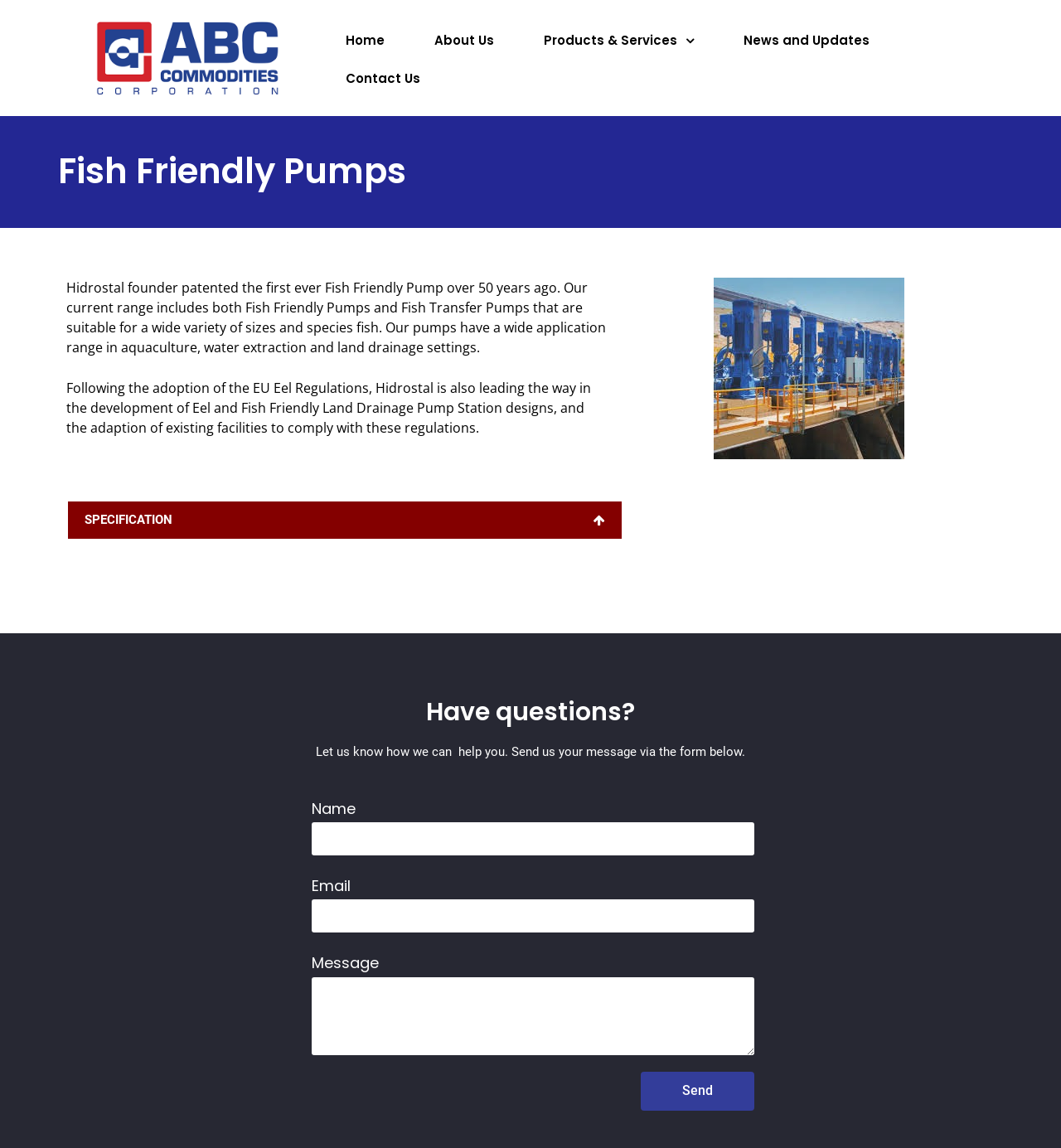Locate the bounding box coordinates of the area you need to click to fulfill this instruction: 'Click on Send'. The coordinates must be in the form of four float numbers ranging from 0 to 1: [left, top, right, bottom].

[0.604, 0.933, 0.711, 0.967]